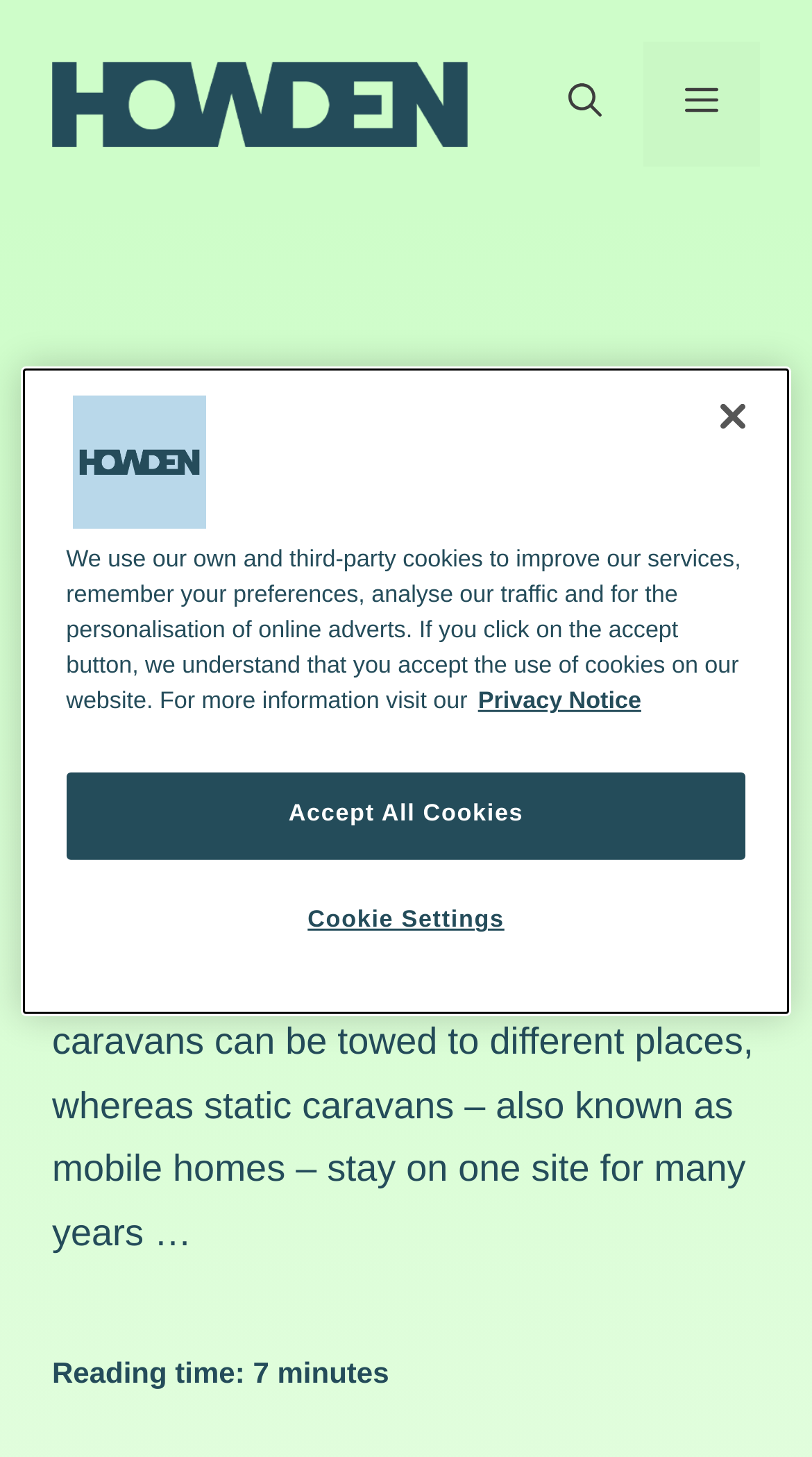Locate the bounding box coordinates of the clickable area needed to fulfill the instruction: "Open the search bar".

[0.649, 0.029, 0.792, 0.114]